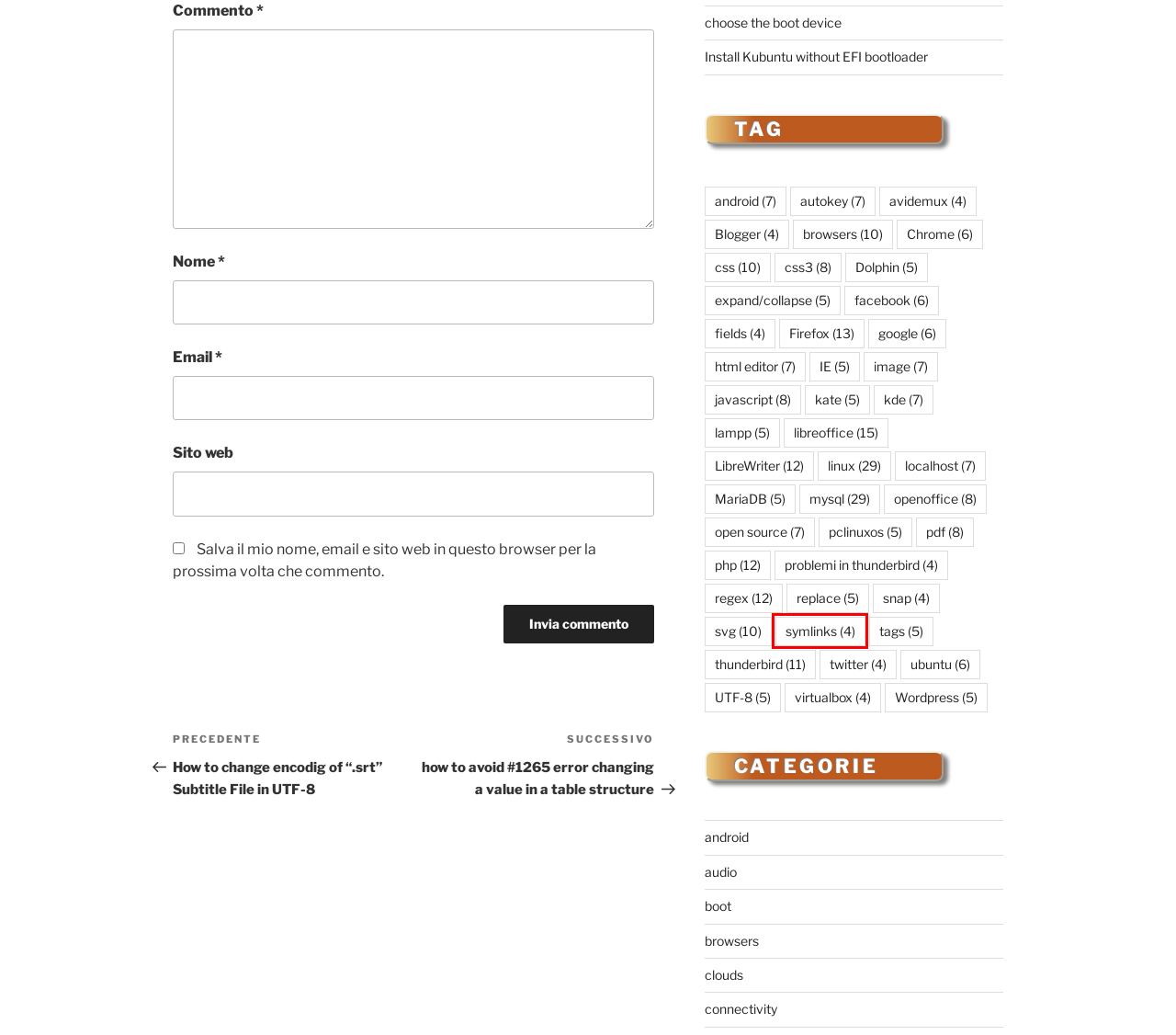You are looking at a screenshot of a webpage with a red bounding box around an element. Determine the best matching webpage description for the new webpage resulting from clicking the element in the red bounding box. Here are the descriptions:
A. css3 – Digitalia – Blog
B. symlinks – Digitalia – Blog
C. open source – Digitalia – Blog
D. kate – Digitalia – Blog
E. replace – Digitalia – Blog
F. regex – Digitalia – Blog
G. Dolphin – Digitalia – Blog
H. html editor – Digitalia – Blog

B